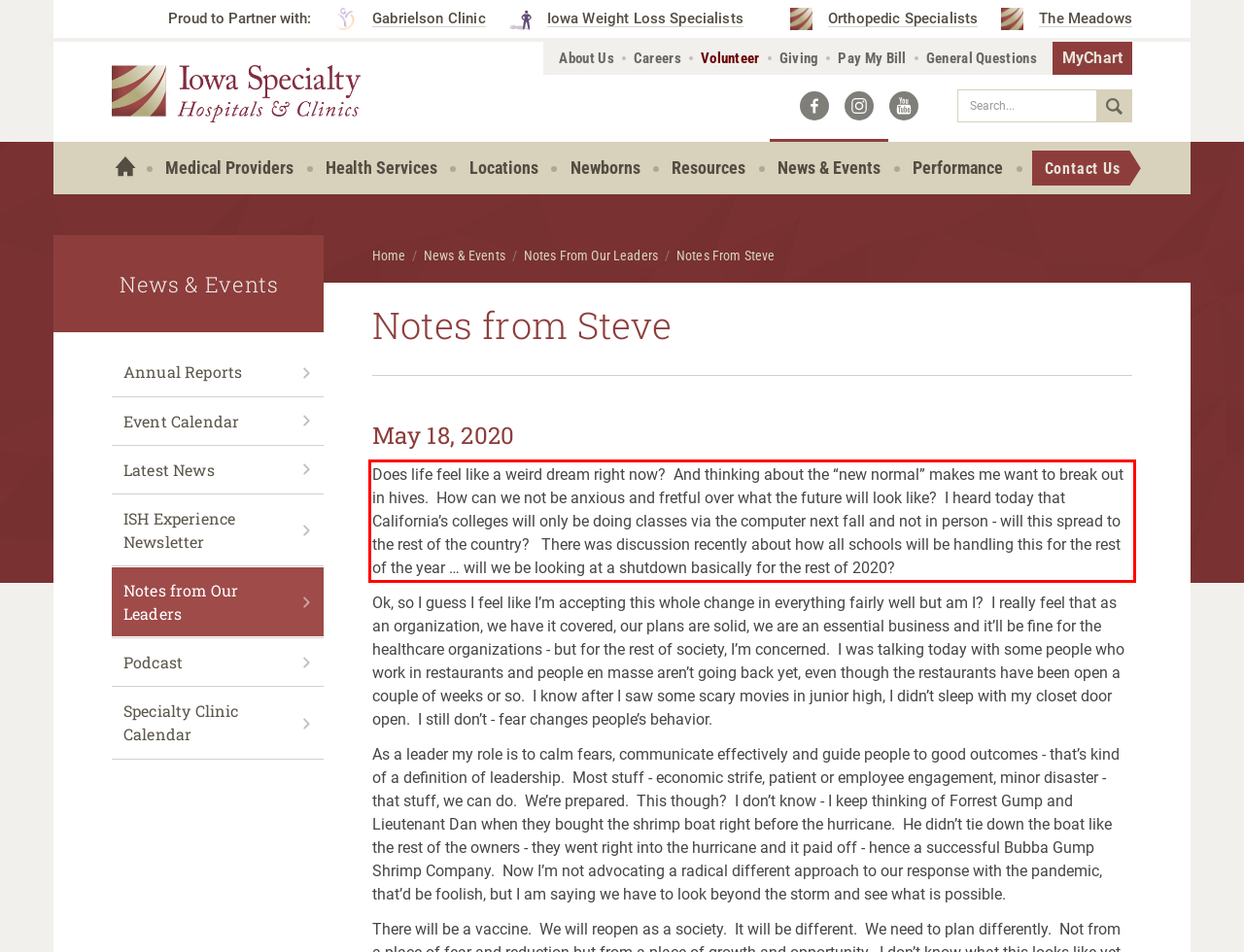Please look at the screenshot provided and find the red bounding box. Extract the text content contained within this bounding box.

Does life feel like a weird dream right now? And thinking about the “new normal” makes me want to break out in hives. How can we not be anxious and fretful over what the future will look like? I heard today that California’s colleges will only be doing classes via the computer next fall and not in person - will this spread to the rest of the country? There was discussion recently about how all schools will be handling this for the rest of the year … will we be looking at a shutdown basically for the rest of 2020?